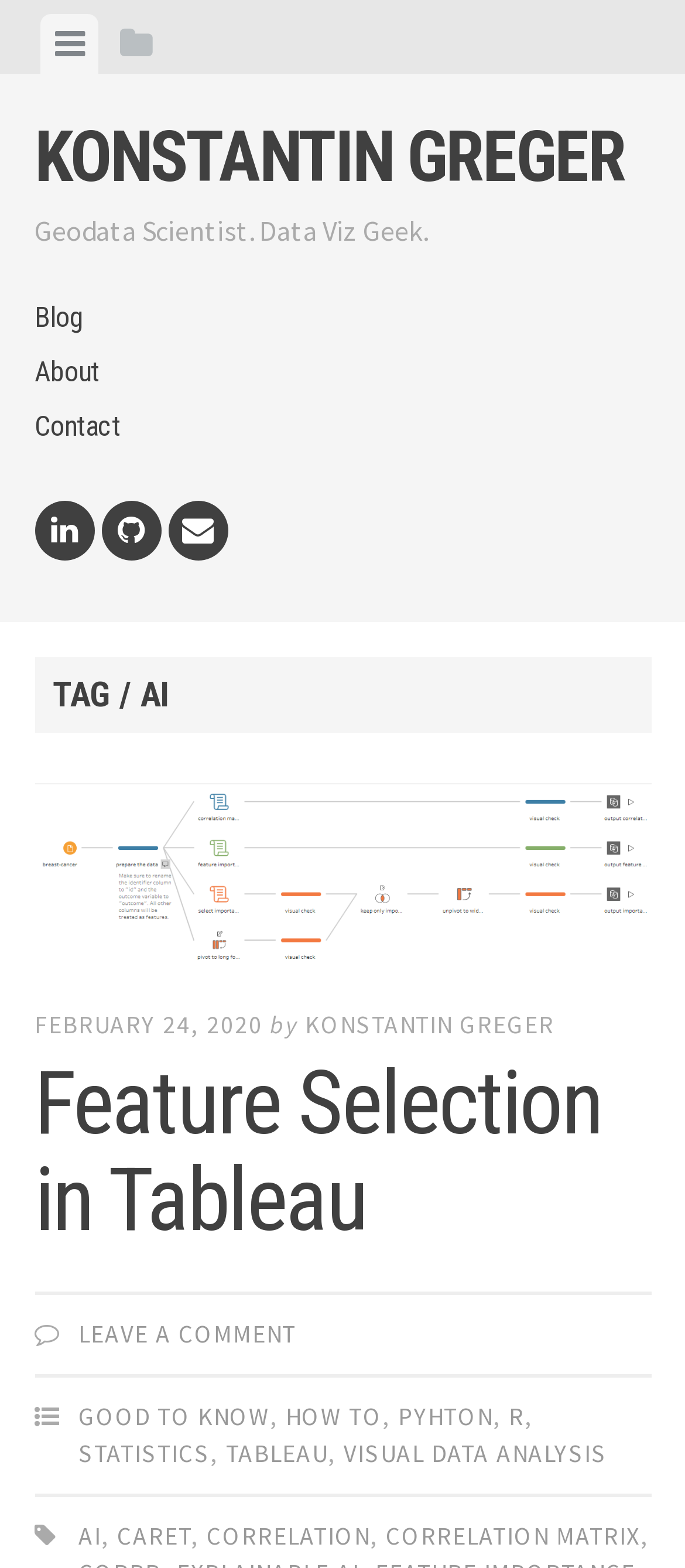Please identify the bounding box coordinates of the area that needs to be clicked to fulfill the following instruction: "Leave a comment."

[0.114, 0.84, 0.432, 0.86]